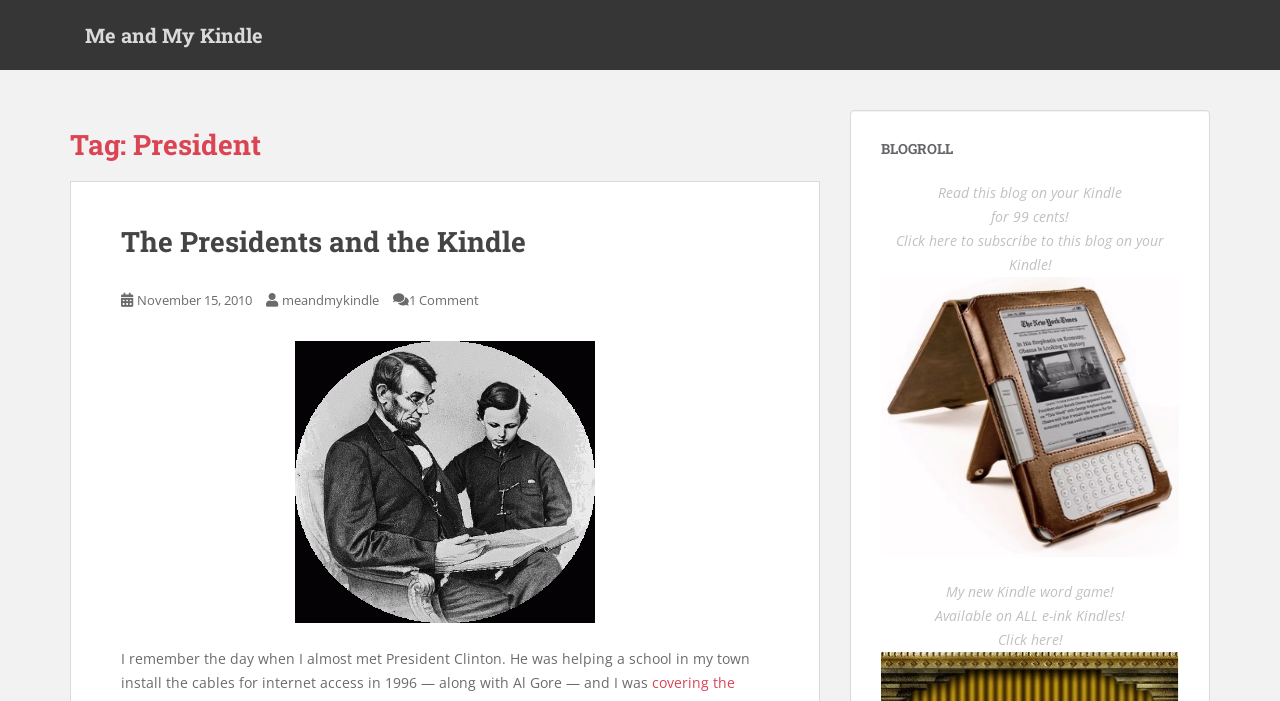Analyze and describe the webpage in a detailed narrative.

The webpage is about the topic of presidents and their relation to Kindle, an e-book reader. At the top, there is a link to "Me and My Kindle" and a header that reads "Tag: President". Below this header, there is a subheading "The Presidents and the Kindle" with a link to the same title. To the right of this subheading, there are three links: one to the date "November 15, 2010", another to "meandmykindle", and a third to "1 Comment".

Below these links, there is an image of President Abraham Lincoln reading a book, with a link to the same title. Underneath the image, there is a block of text that starts with "I remember the day when I almost met President Clinton..." and continues to describe the author's experience.

On the right side of the page, there is a section with a heading "BLOGROLL". Below this heading, there is a link to "Read this blog on your Kindle for 99 cents! Click here to subscribe to this blog on your Kindle!" with an image to the right of the link.